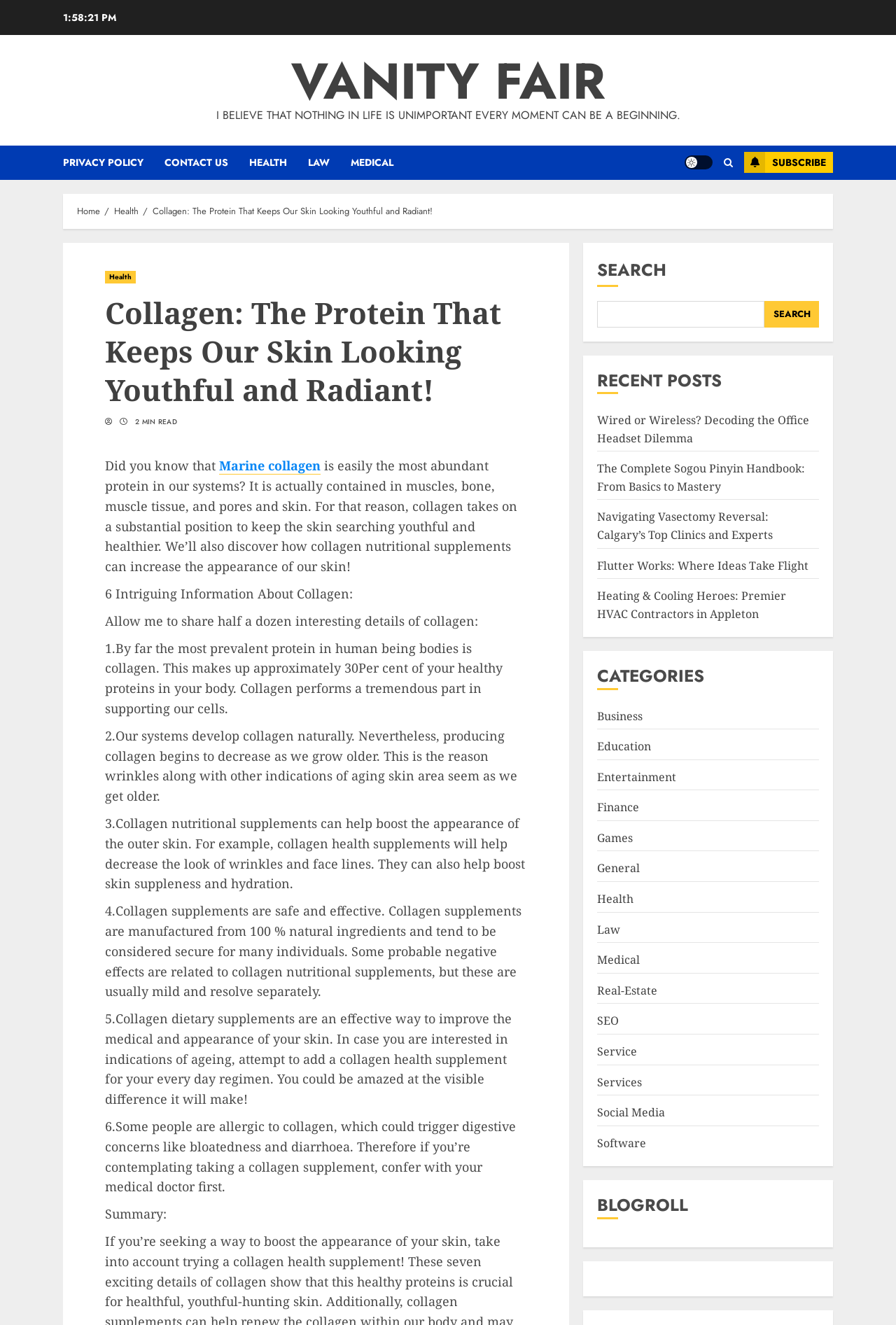Please identify the bounding box coordinates of where to click in order to follow the instruction: "Read the 'Collagen: The Protein That Keeps Our Skin Looking Youthful and Radiant!' article".

[0.117, 0.222, 0.588, 0.309]